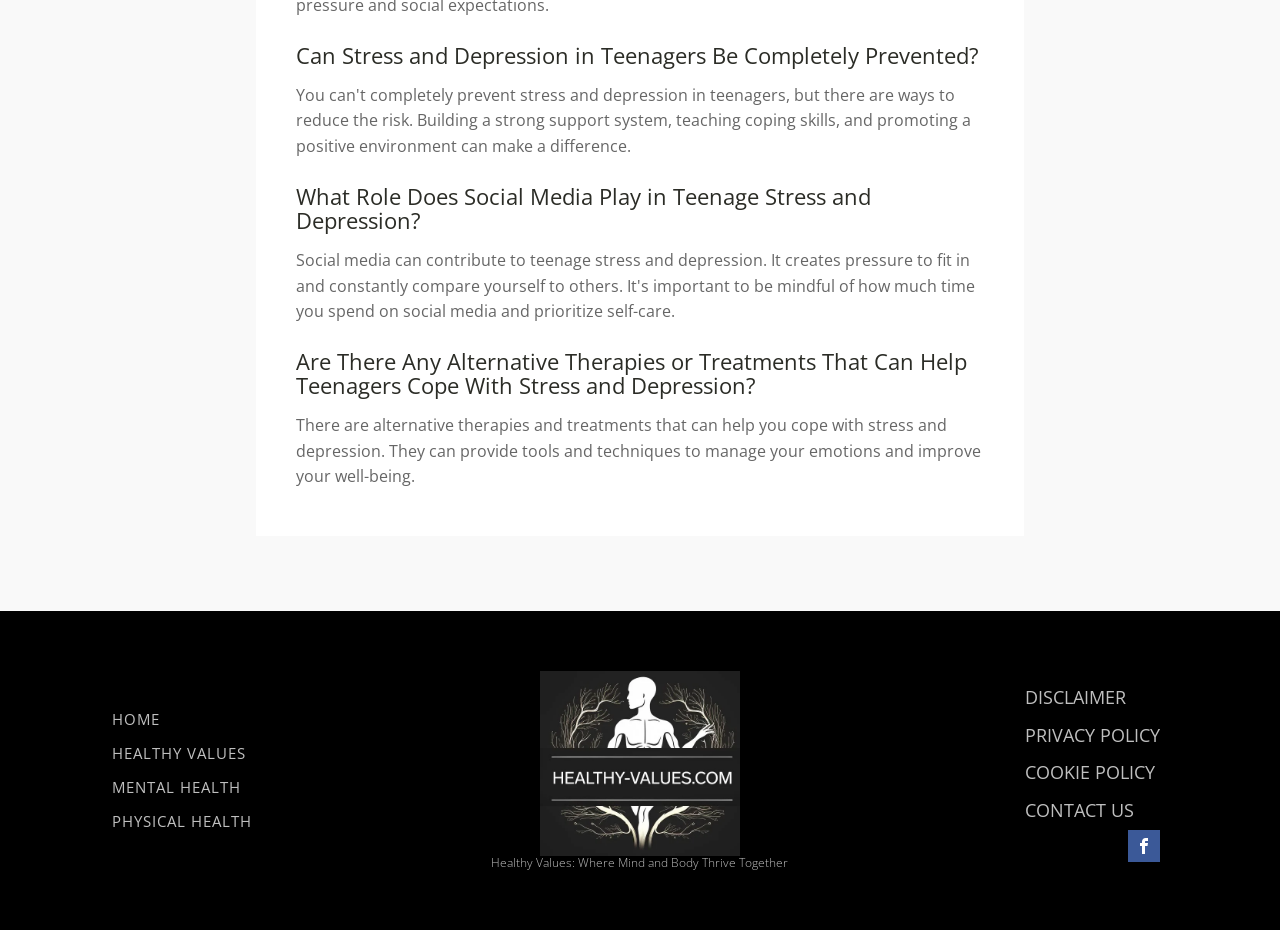Find the bounding box coordinates of the element you need to click on to perform this action: 'Contact us through the link'. The coordinates should be represented by four float values between 0 and 1, in the format [left, top, right, bottom].

[0.801, 0.852, 0.906, 0.892]